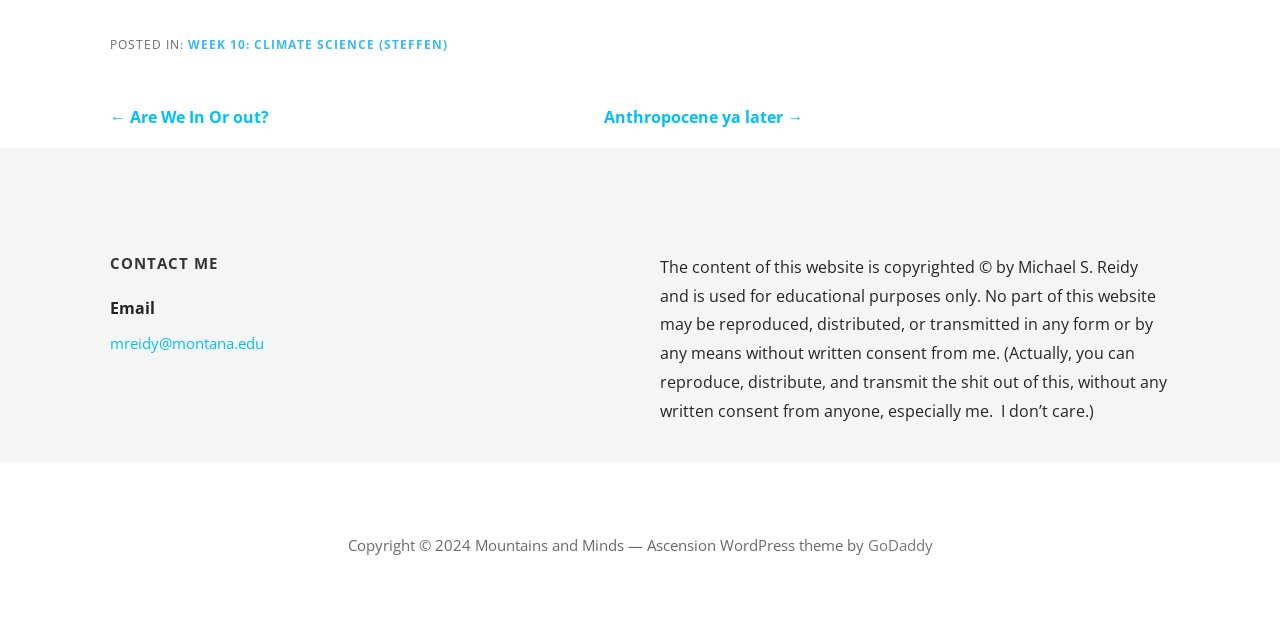Give the bounding box coordinates for this UI element: "Anthropocene ya later →". The coordinates should be four float numbers between 0 and 1, arranged as [left, top, right, bottom].

[0.472, 0.168, 0.628, 0.203]